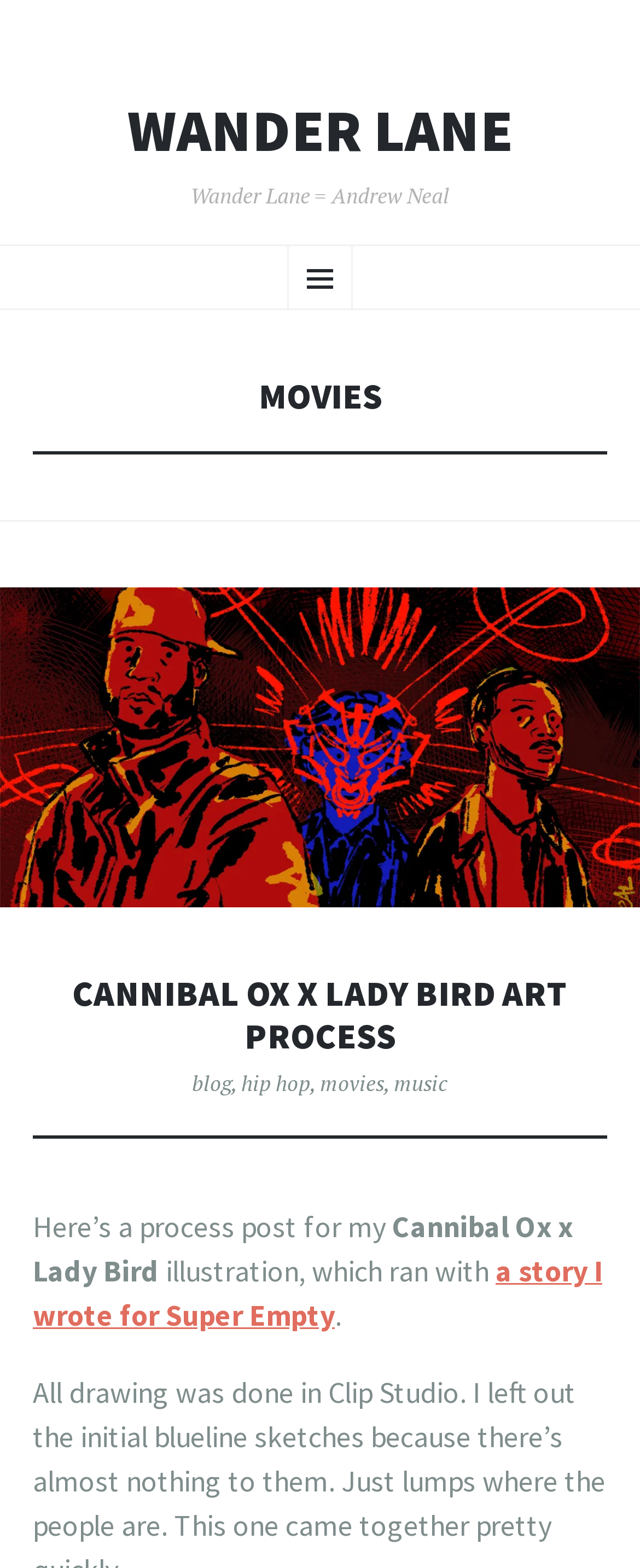Please provide a brief answer to the following inquiry using a single word or phrase:
What is the topic of the illustration?

Cannibal Ox x Lady Bird